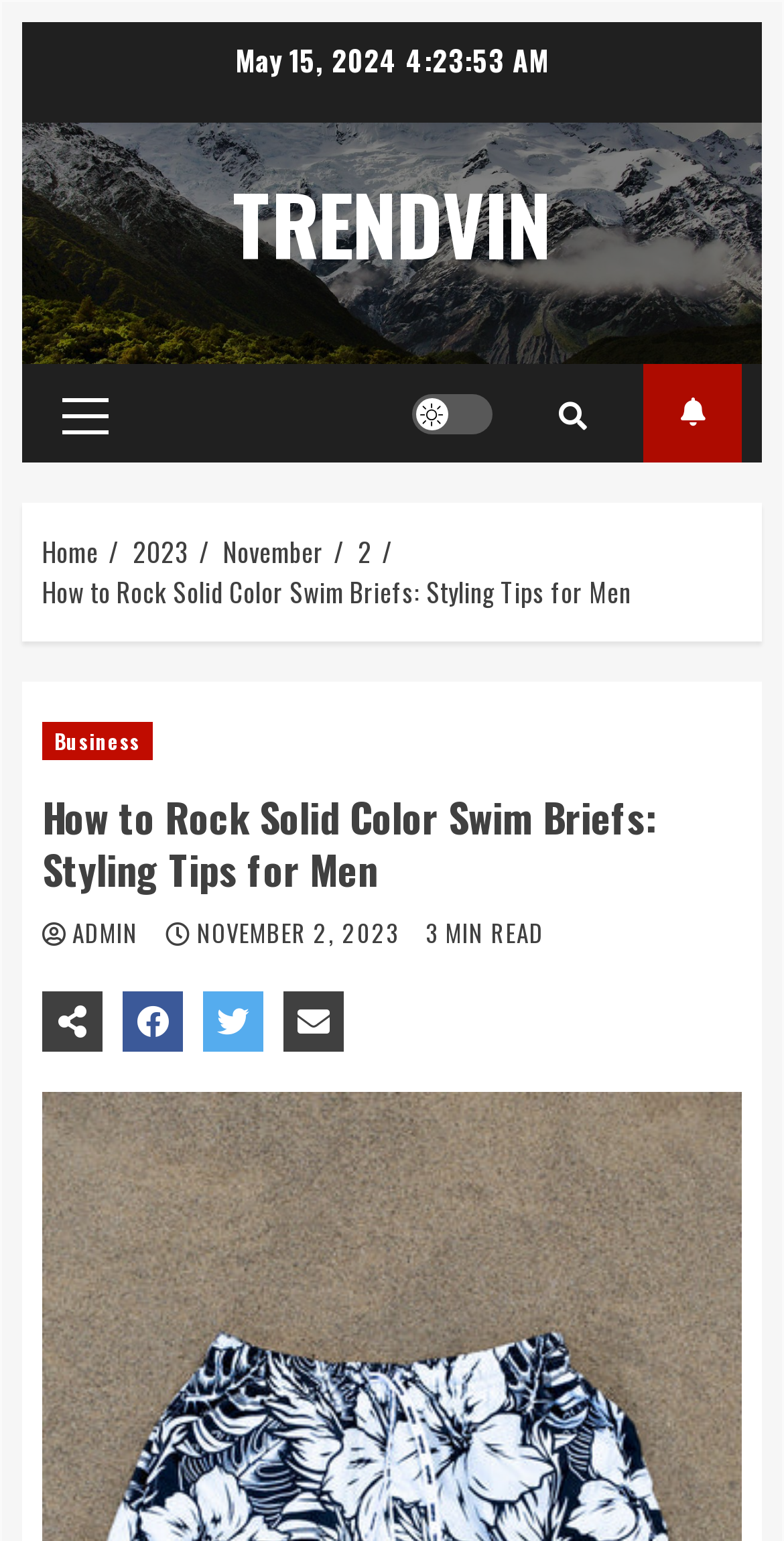How many minutes does it take to read the article?
Give a detailed and exhaustive answer to the question.

I found the reading time of the article by looking at the static text '3 MIN READ' within the article header.